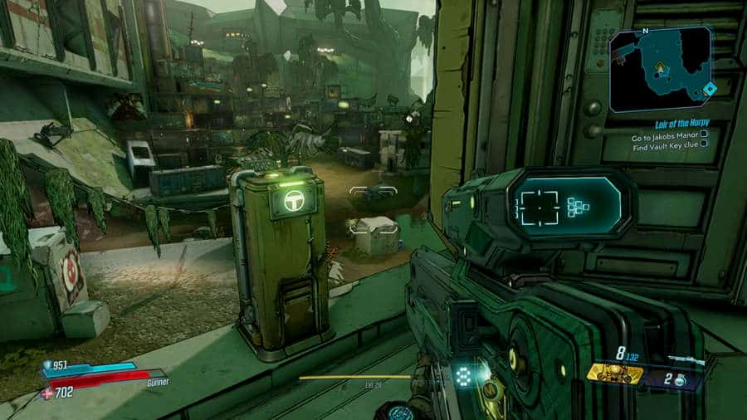What is the objective of the mission?
Based on the screenshot, respond with a single word or phrase.

Find the Vault Key Clue